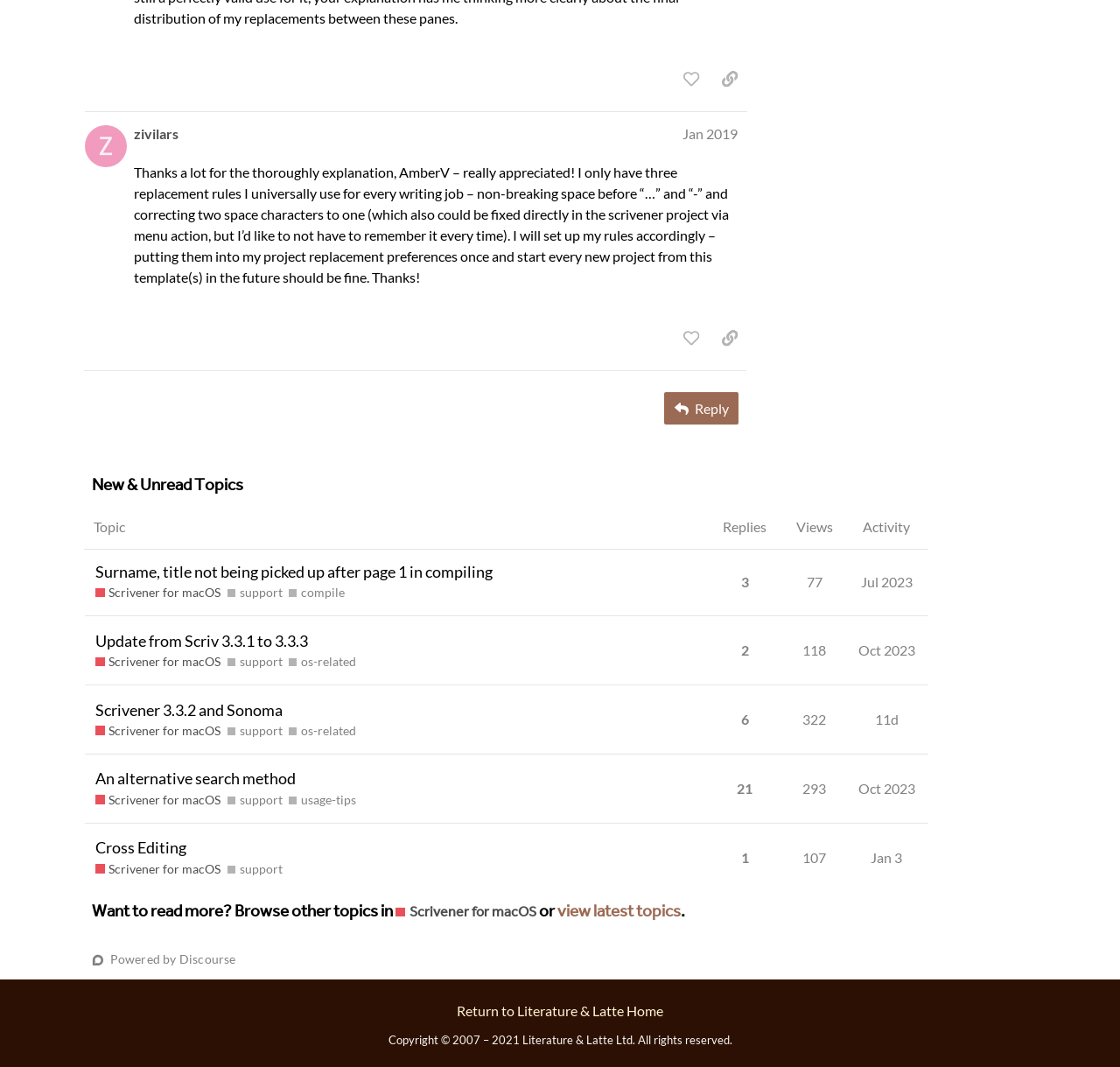Please identify the bounding box coordinates of the element on the webpage that should be clicked to follow this instruction: "reply to the topic". The bounding box coordinates should be given as four float numbers between 0 and 1, formatted as [left, top, right, bottom].

[0.593, 0.368, 0.659, 0.398]